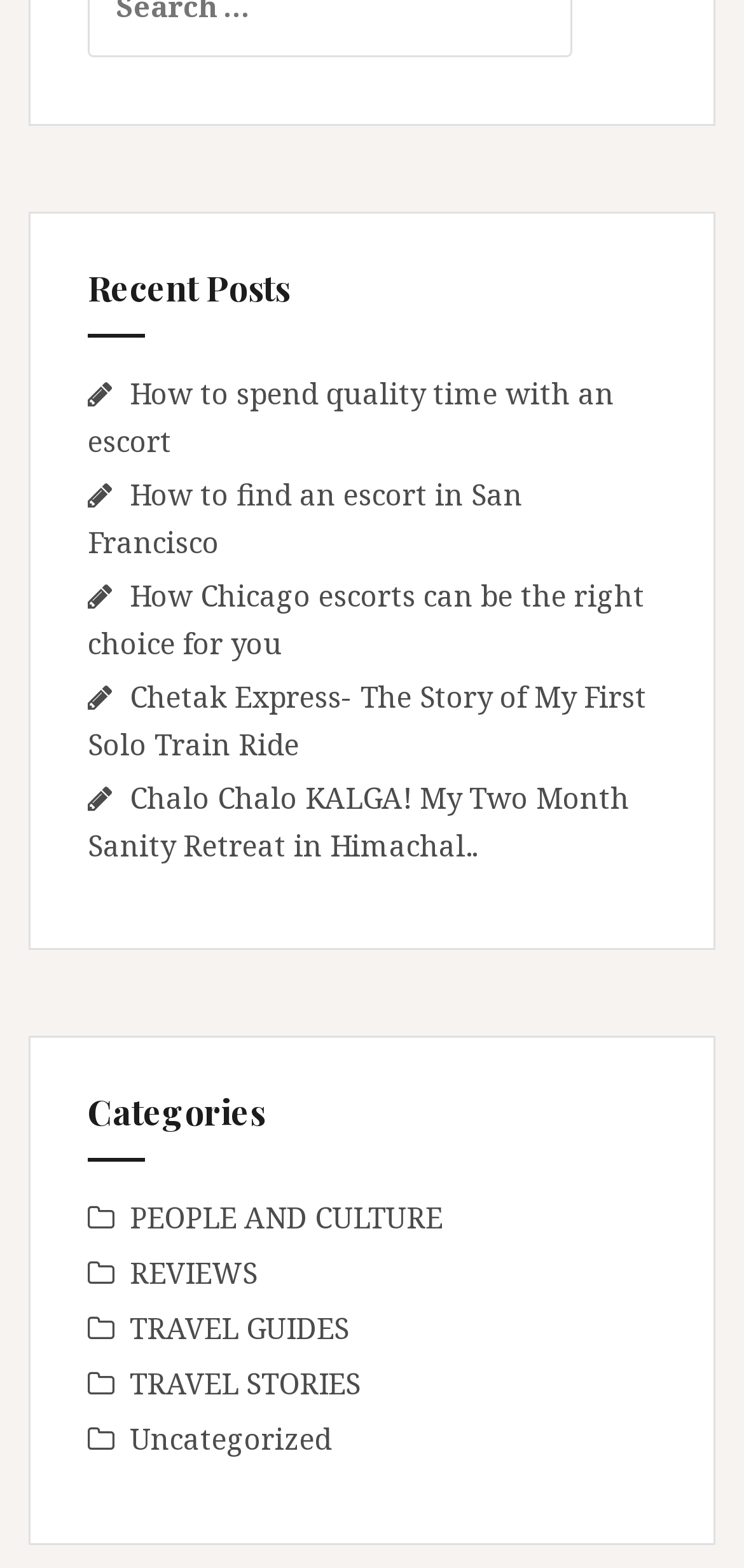Find the bounding box coordinates for the area that must be clicked to perform this action: "check out Chetak Express story".

[0.118, 0.432, 0.869, 0.487]